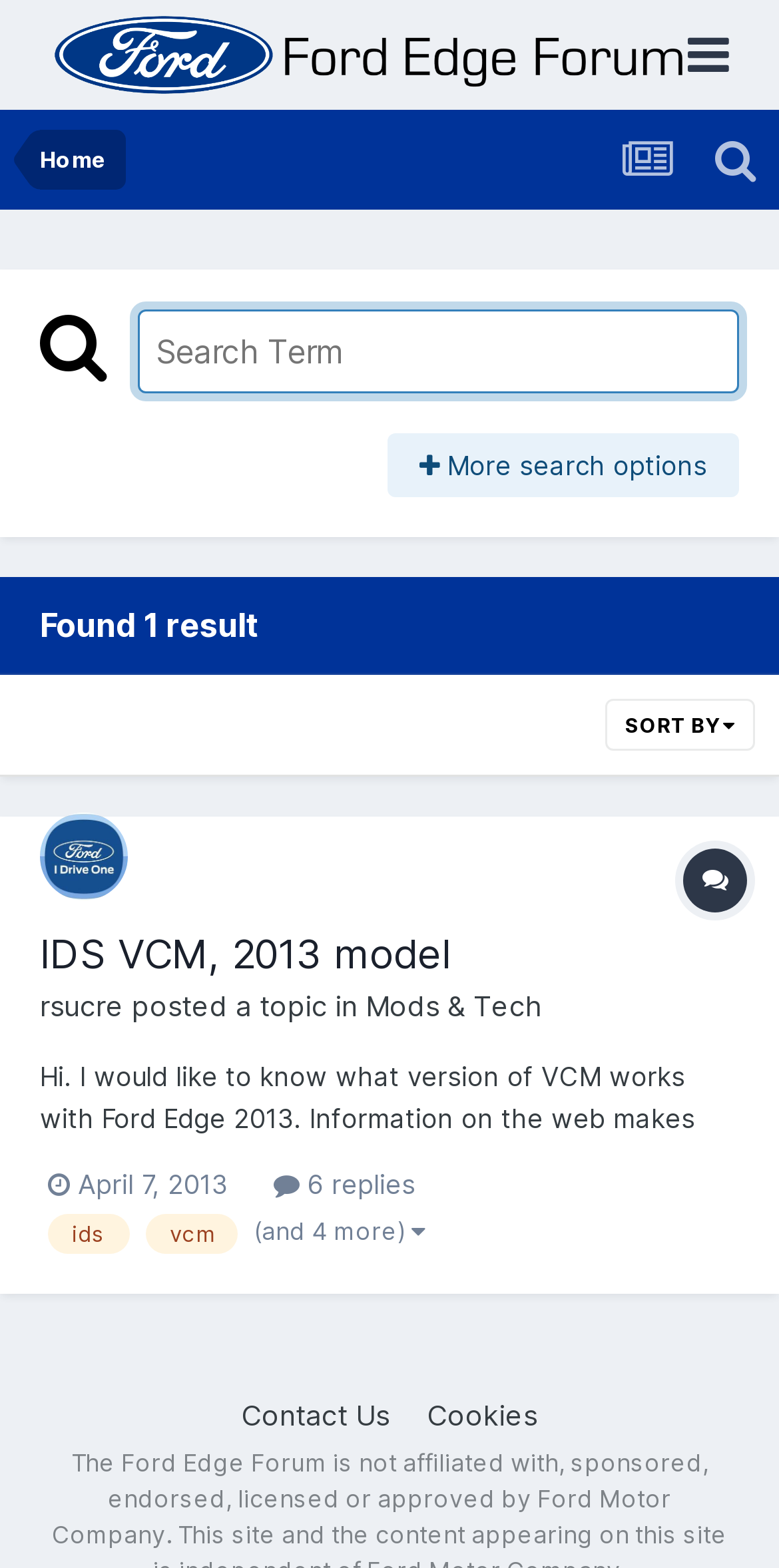Please identify the bounding box coordinates of the area that needs to be clicked to fulfill the following instruction: "View the topic 'IDS VCM, 2013 model'."

[0.051, 0.594, 0.579, 0.625]